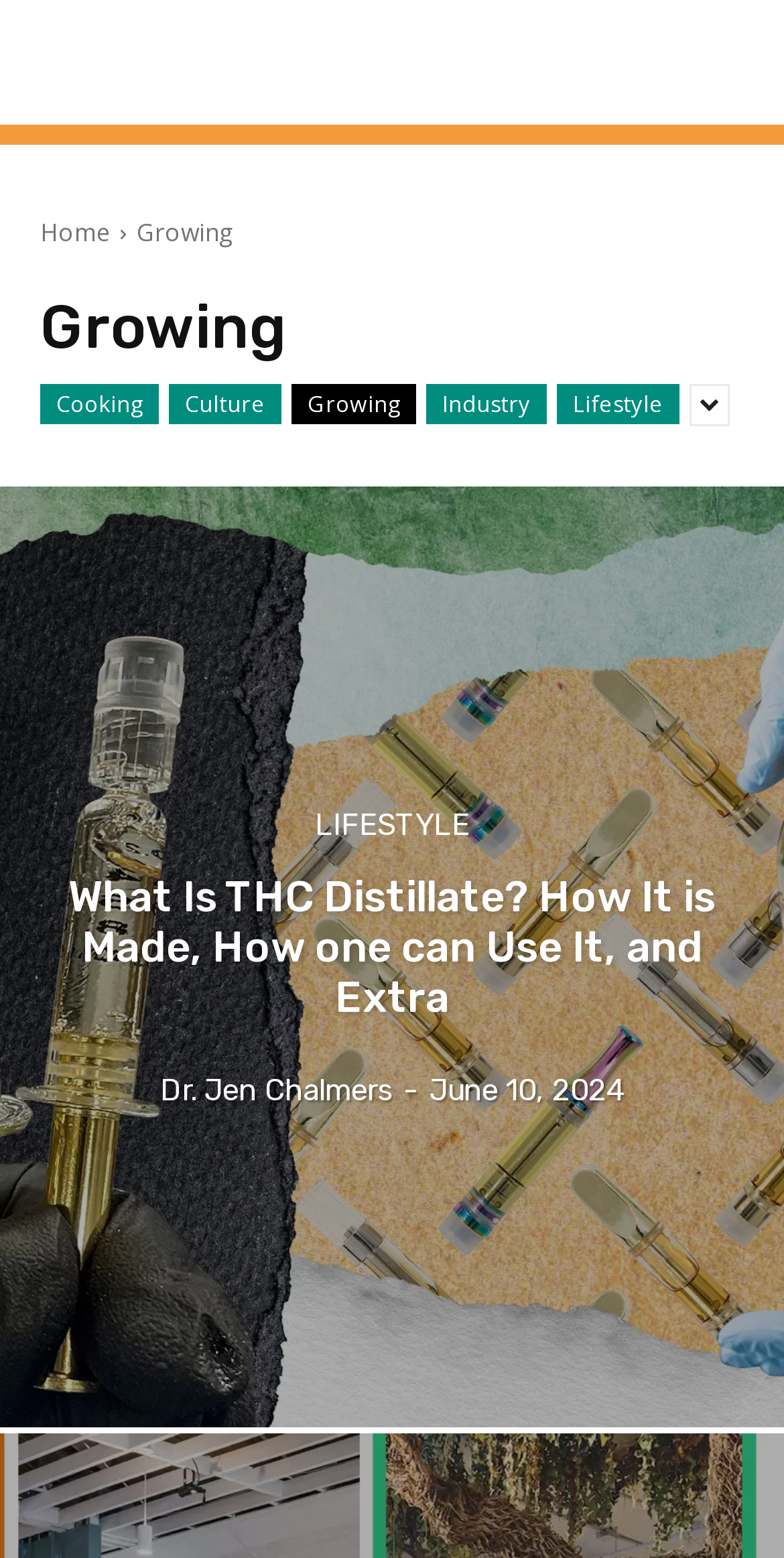Can you provide the bounding box coordinates for the element that should be clicked to implement the instruction: "go to home page"?

[0.051, 0.138, 0.141, 0.16]